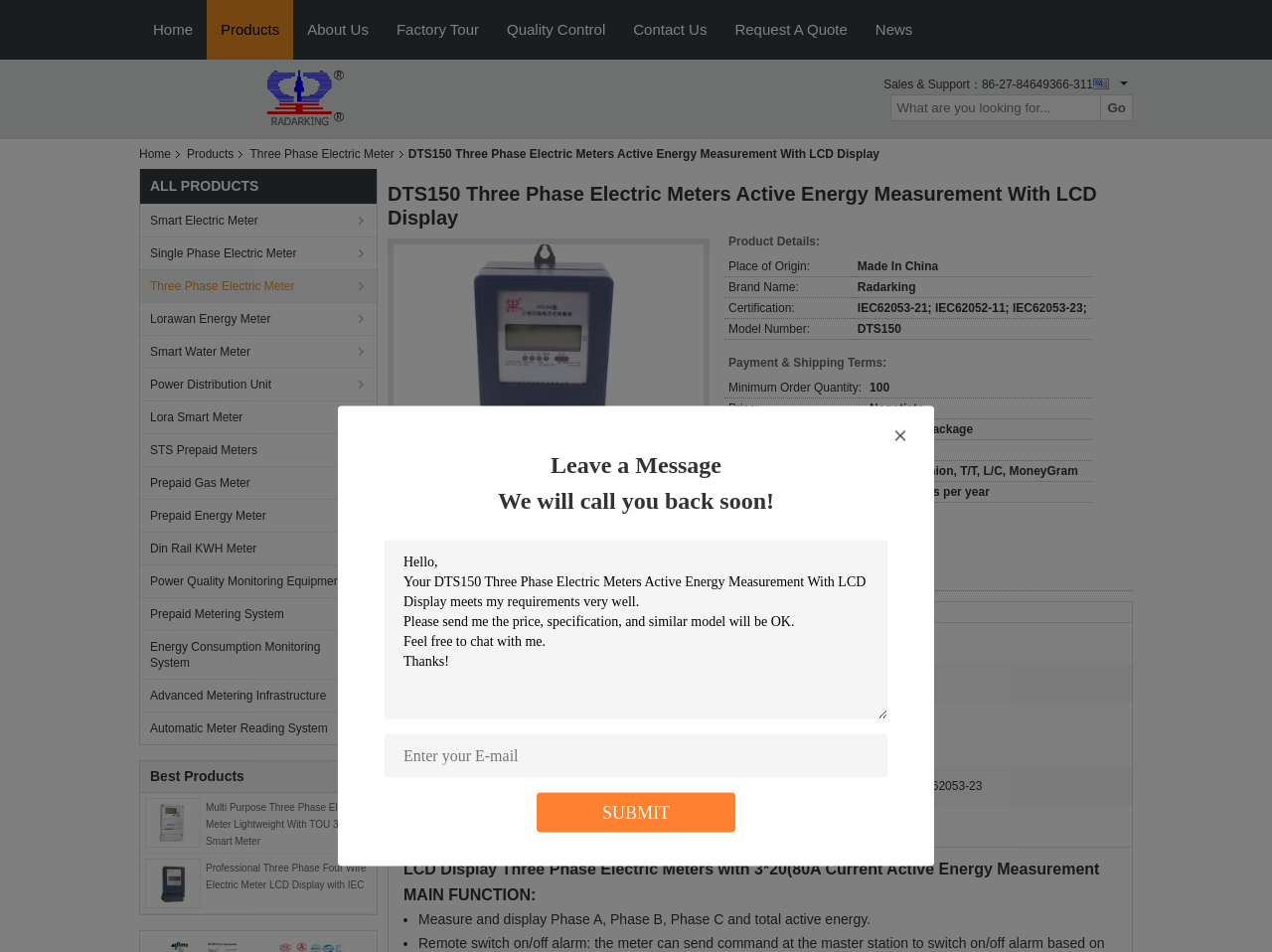Respond to the following query with just one word or a short phrase: 
What is the purpose of the 'Leave a Message' section?

To contact the seller